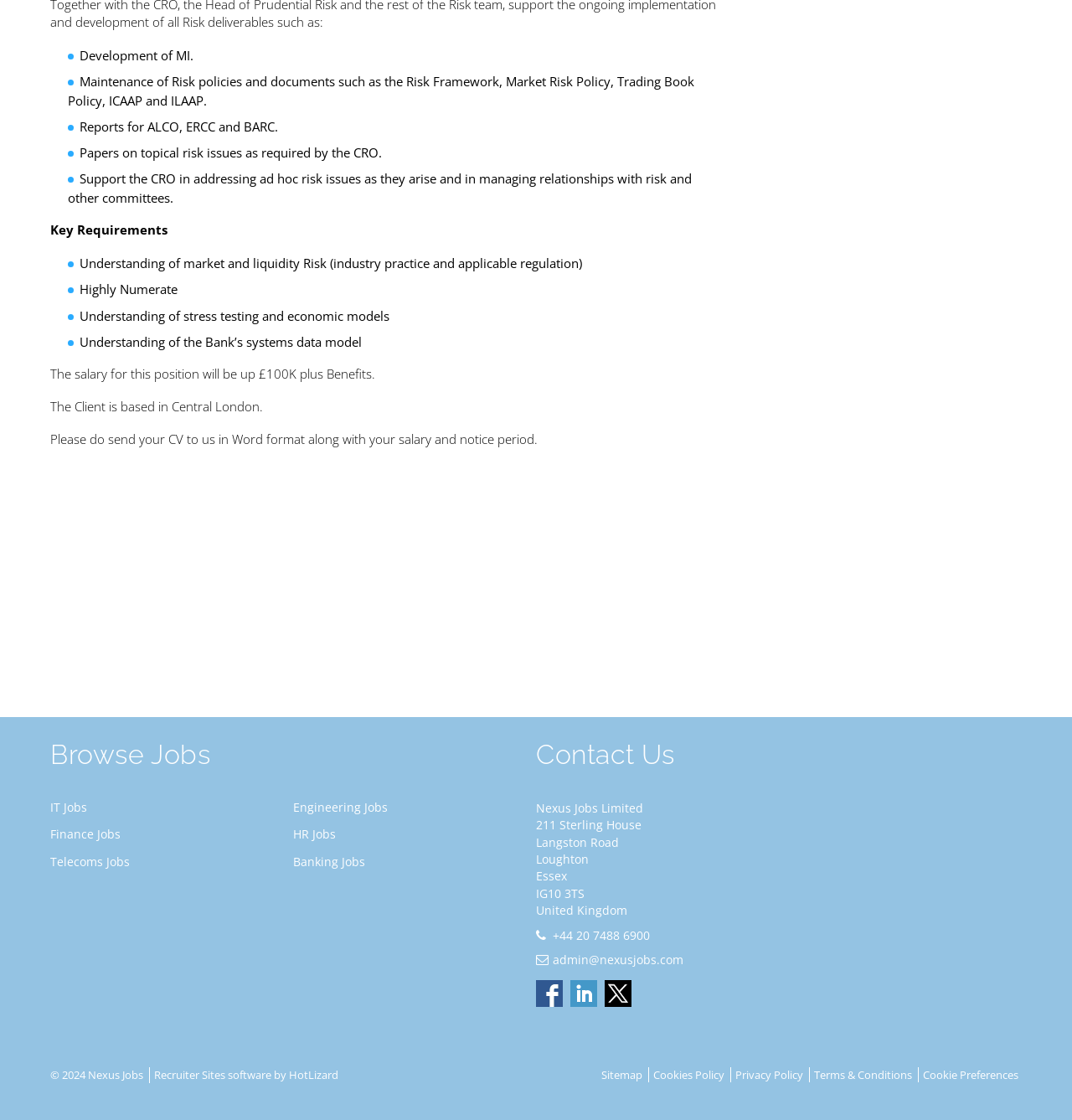Consider the image and give a detailed and elaborate answer to the question: 
What type of jobs are listed on this webpage?

The webpage lists various types of jobs, including Banking Jobs, which is one of the links listed under the 'Browse Jobs' heading.